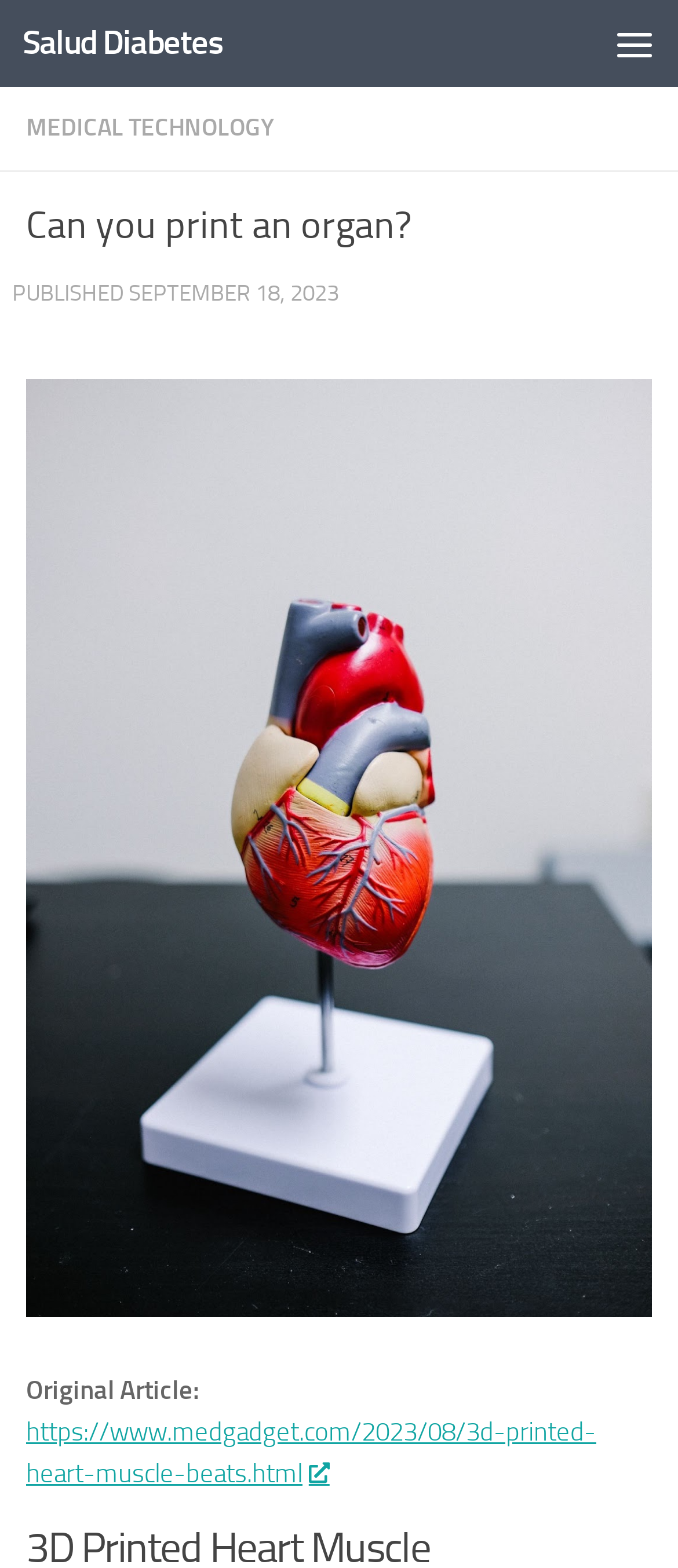What is the name of the website?
Look at the screenshot and respond with a single word or phrase.

Salud Diabetes